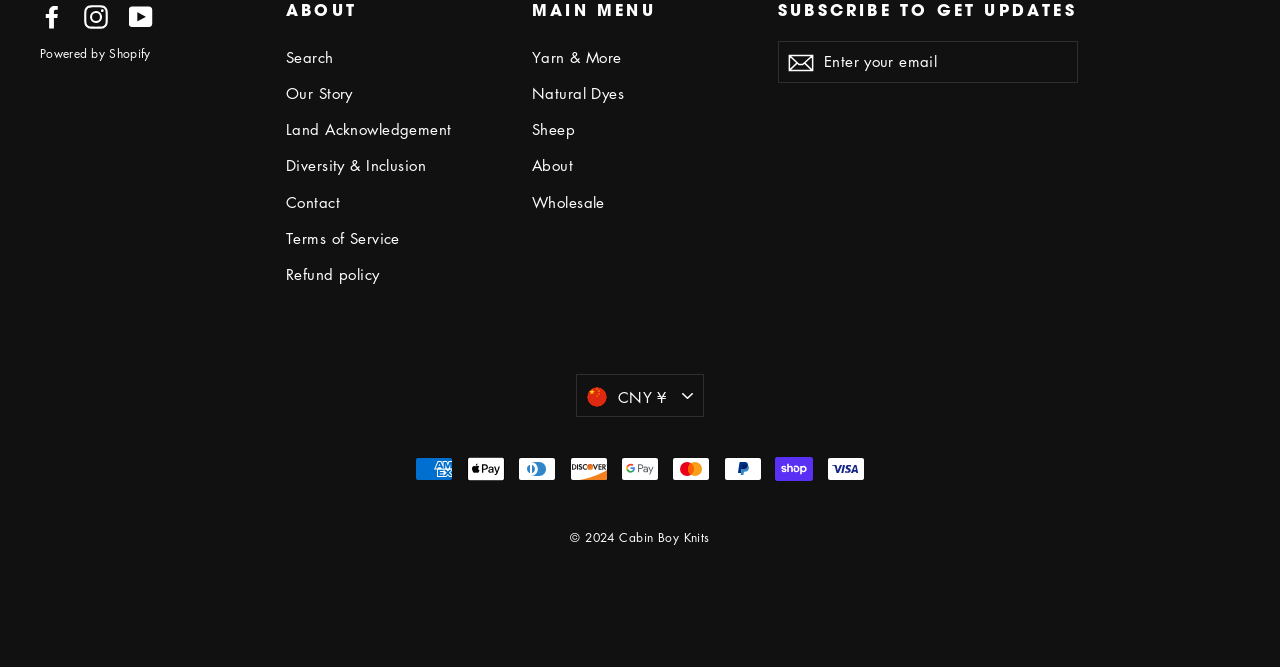How many main navigation links are there?
Please provide a single word or phrase based on the screenshot.

6